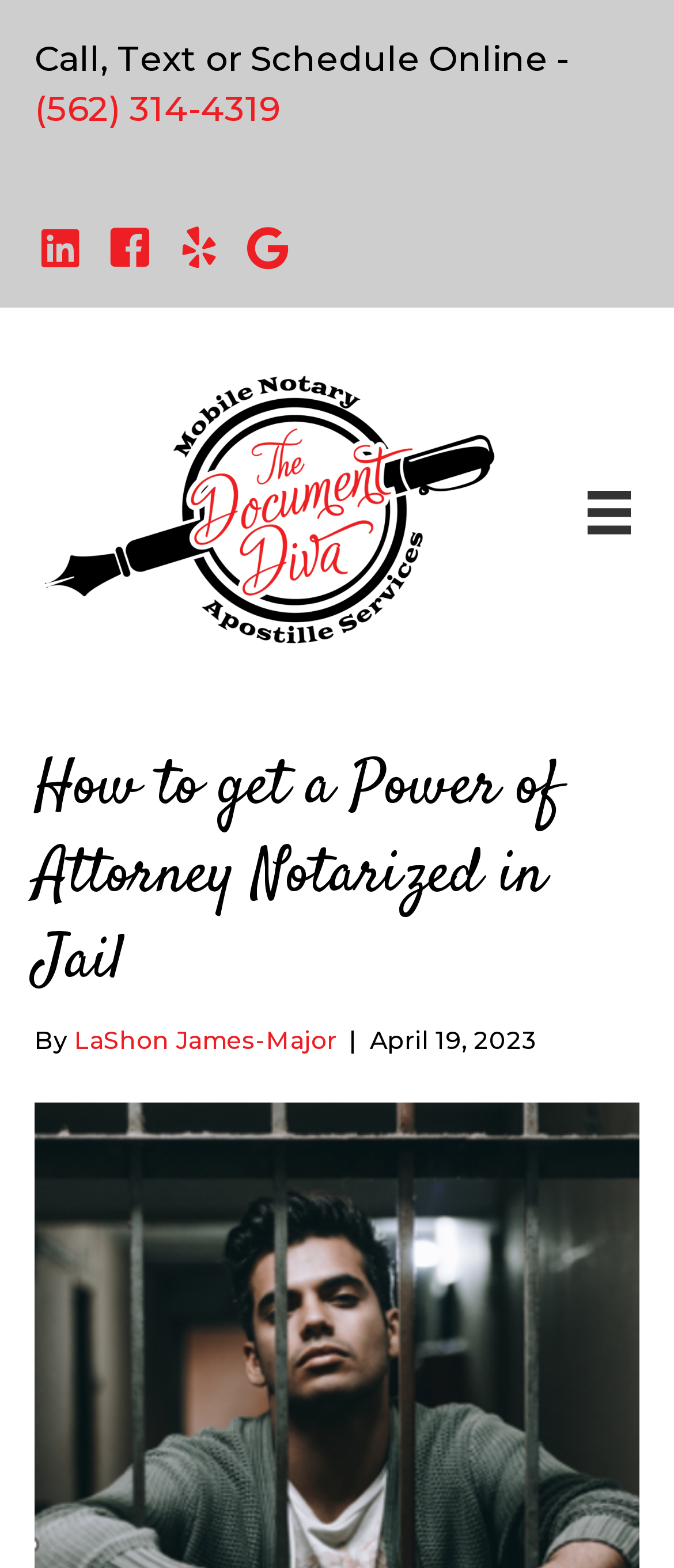Can you determine the main header of this webpage?

How to get a Power of Attorney Notarized in Jail